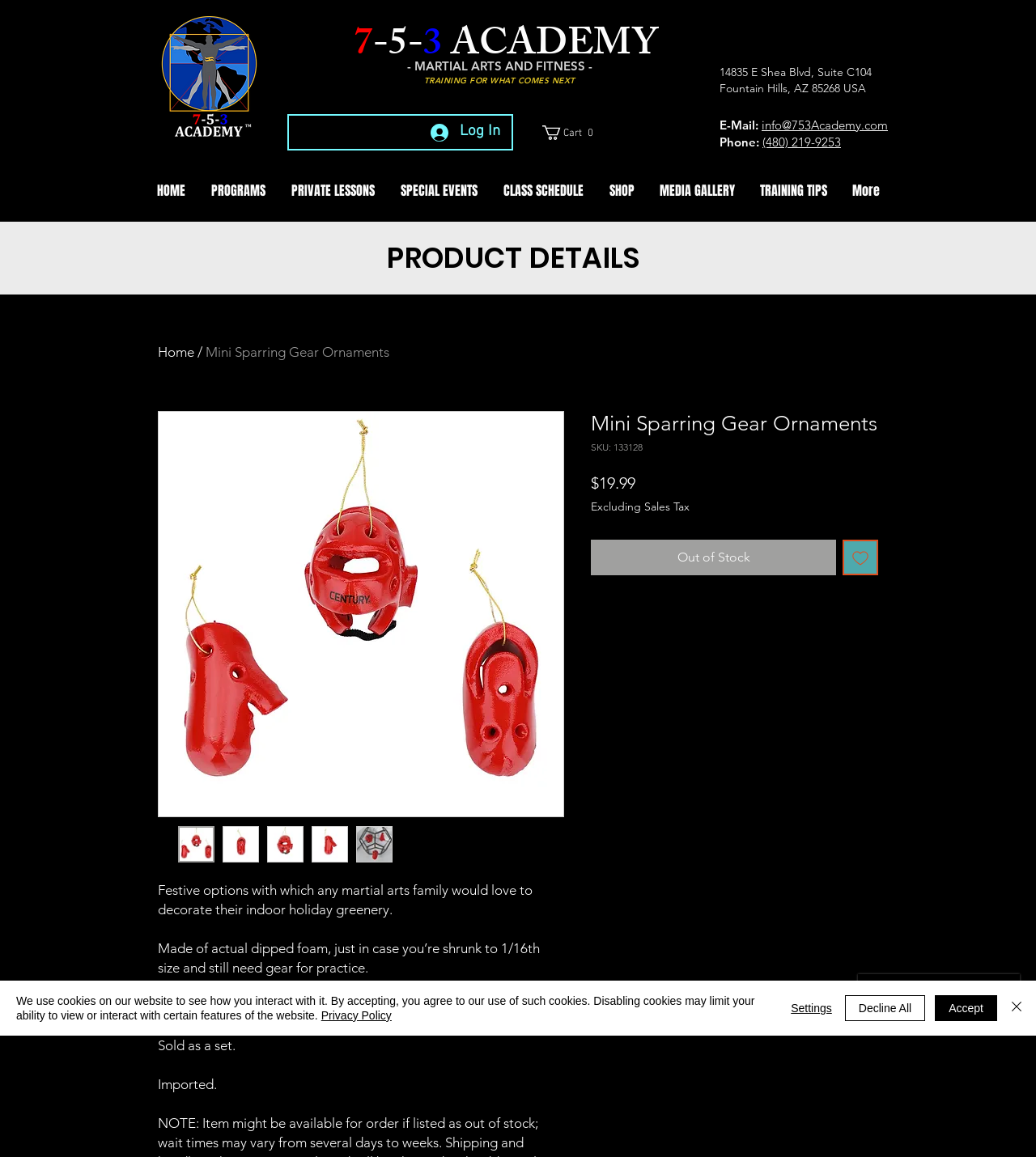How many items are in the cart?
Using the image as a reference, give an elaborate response to the question.

The number of items in the cart can be found in the button element with the text 'Cart with 0 items' at the top right of the webpage.